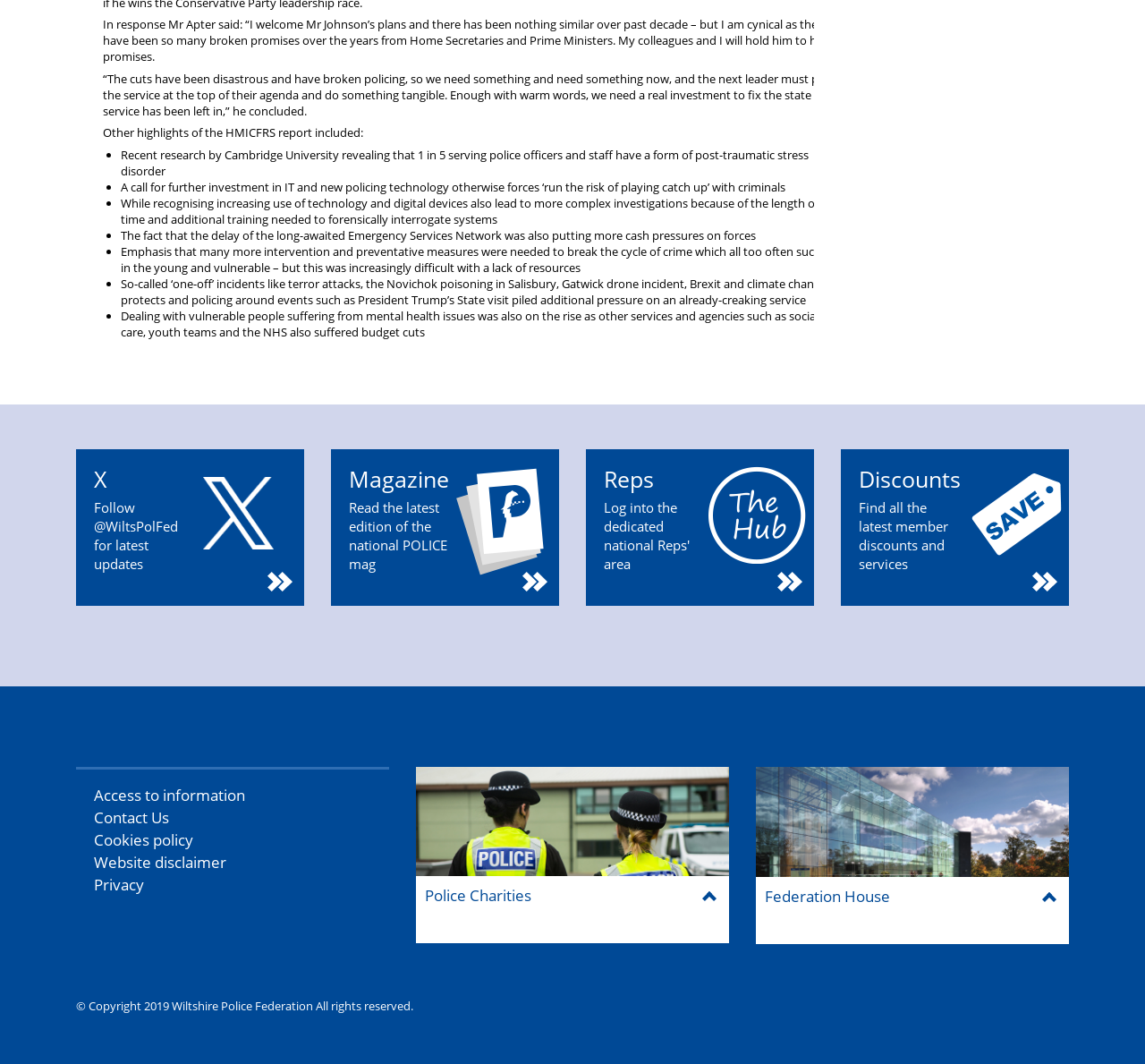Given the webpage screenshot and the description, determine the bounding box coordinates (top-left x, top-left y, bottom-right x, bottom-right y) that define the location of the UI element matching this description: Access to information

[0.082, 0.738, 0.214, 0.757]